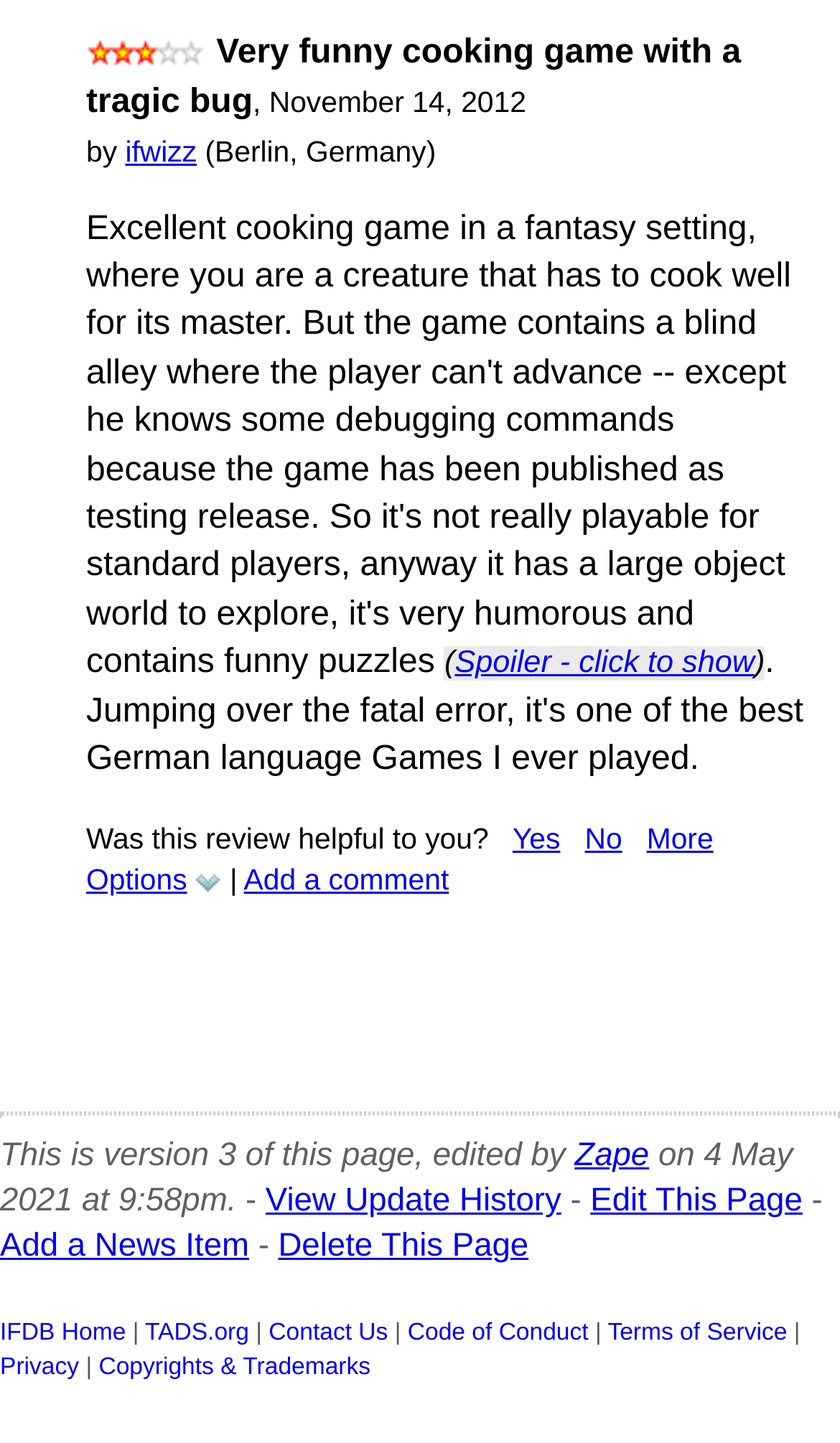What is the purpose of the 'Spoiler - click to show' link?
Please ensure your answer to the question is detailed and covers all necessary aspects.

The 'Spoiler - click to show' link is likely used to hide spoiler content from users who do not want to see it, and clicking on the link will reveal the spoiler content.